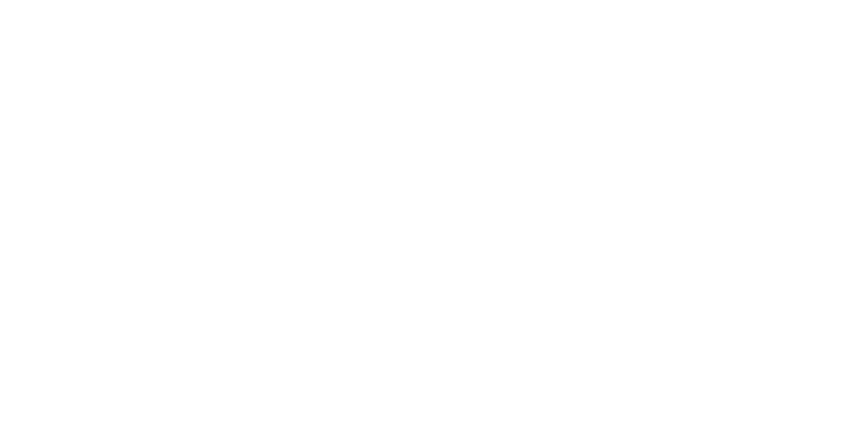What type of tour is being promoted in the image?
From the screenshot, supply a one-word or short-phrase answer.

Private tours with a driver and guide